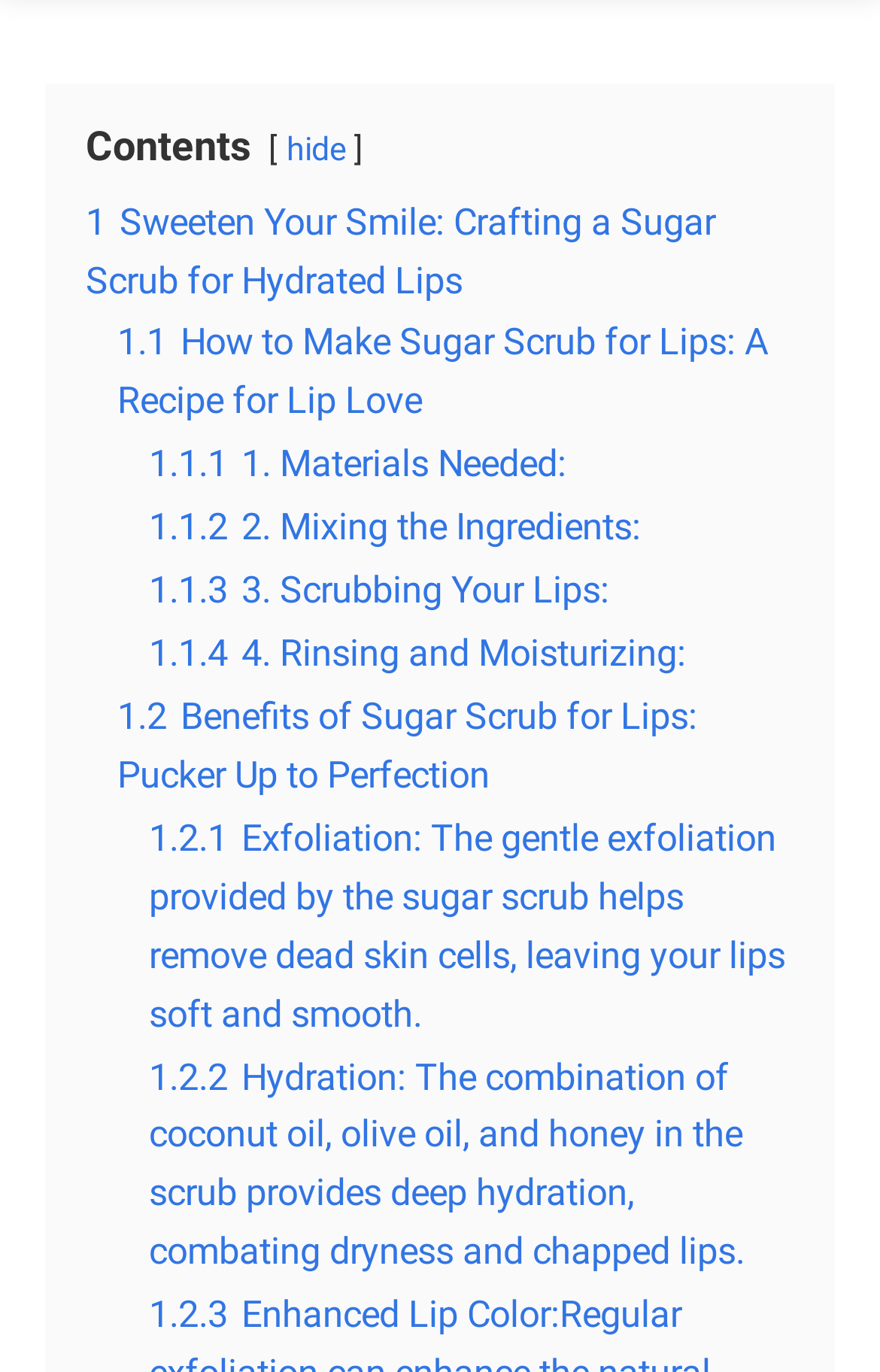Using the details in the image, give a detailed response to the question below:
What is the purpose of the sugar scrub?

By analyzing the title of the webpage, I found that the purpose of the sugar scrub is to achieve hydrated lips.